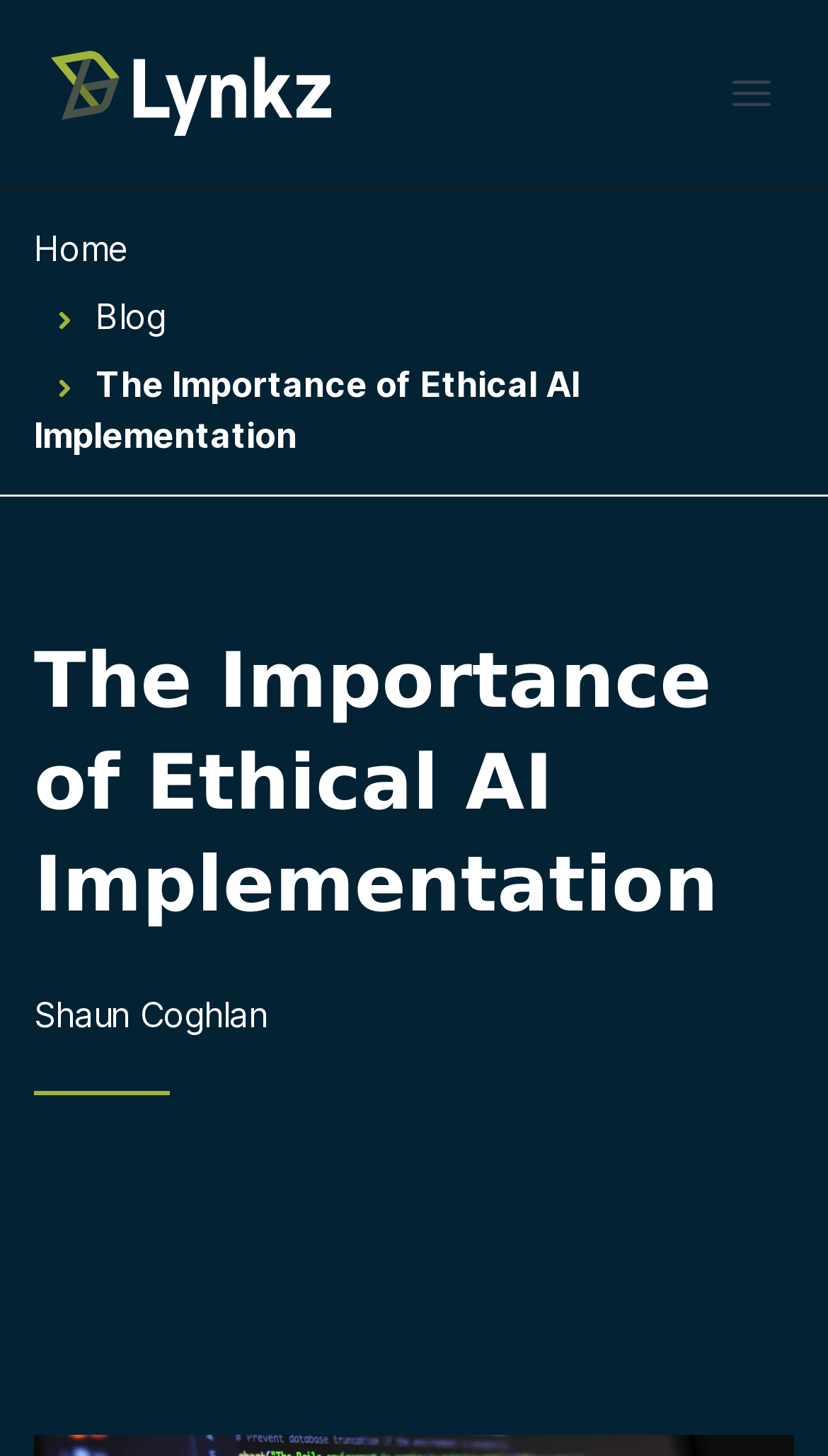Determine the main text heading of the webpage and provide its content.

The Importance of Ethical AI Implementation